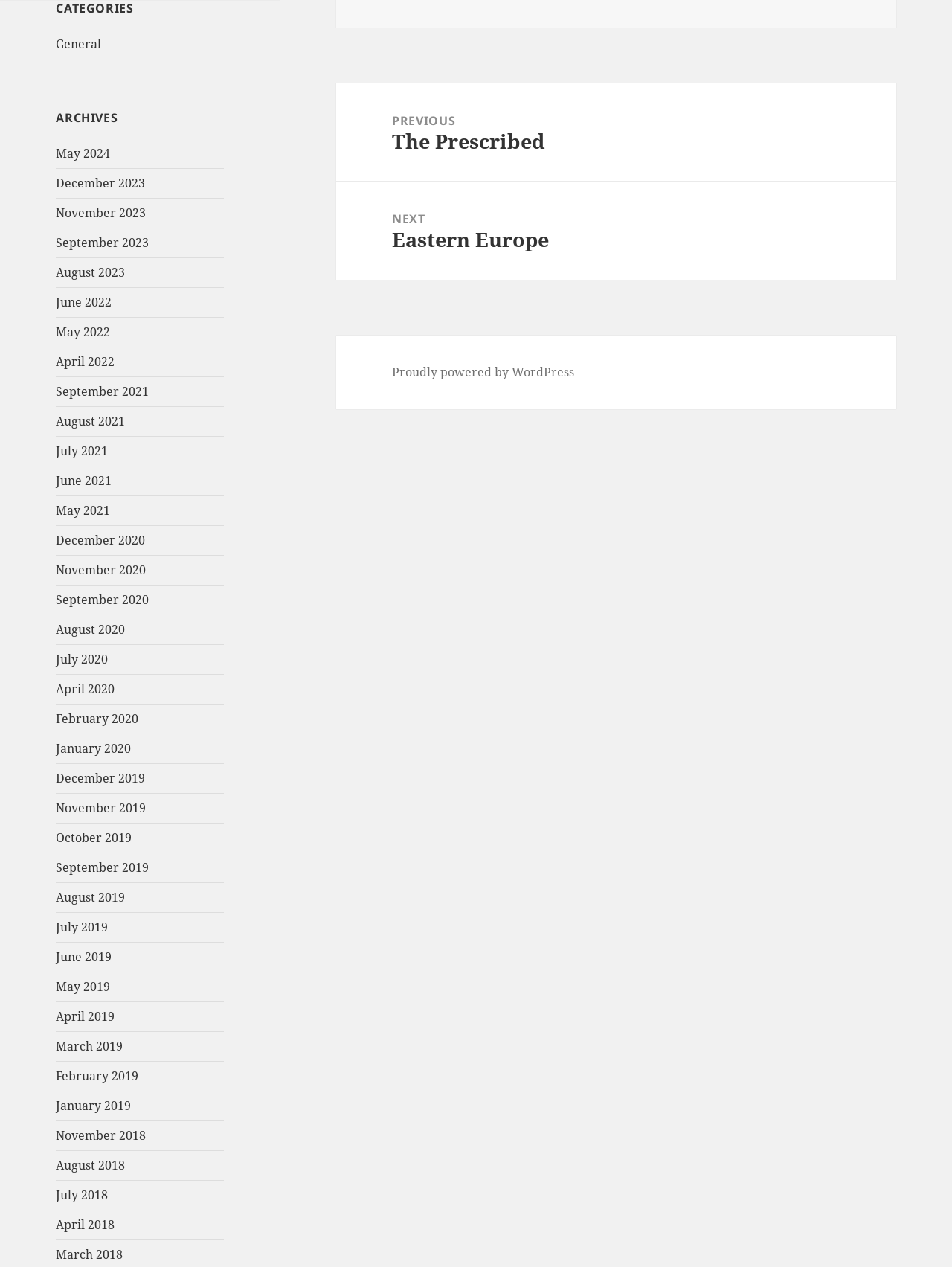What is the title of the previous post?
From the screenshot, supply a one-word or short-phrase answer.

The Prescribed